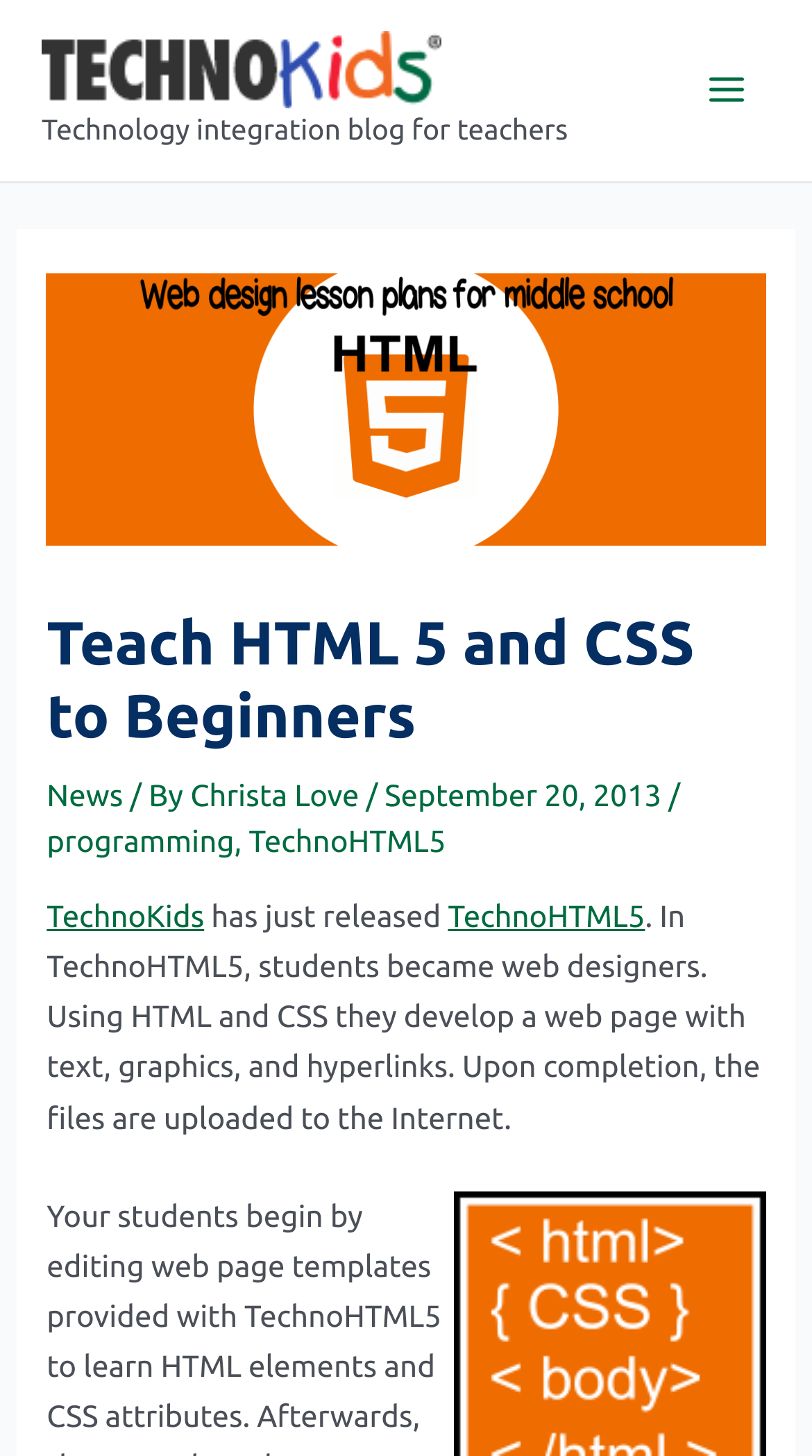Determine the bounding box coordinates of the clickable region to follow the instruction: "Visit the News page".

[0.058, 0.534, 0.151, 0.558]